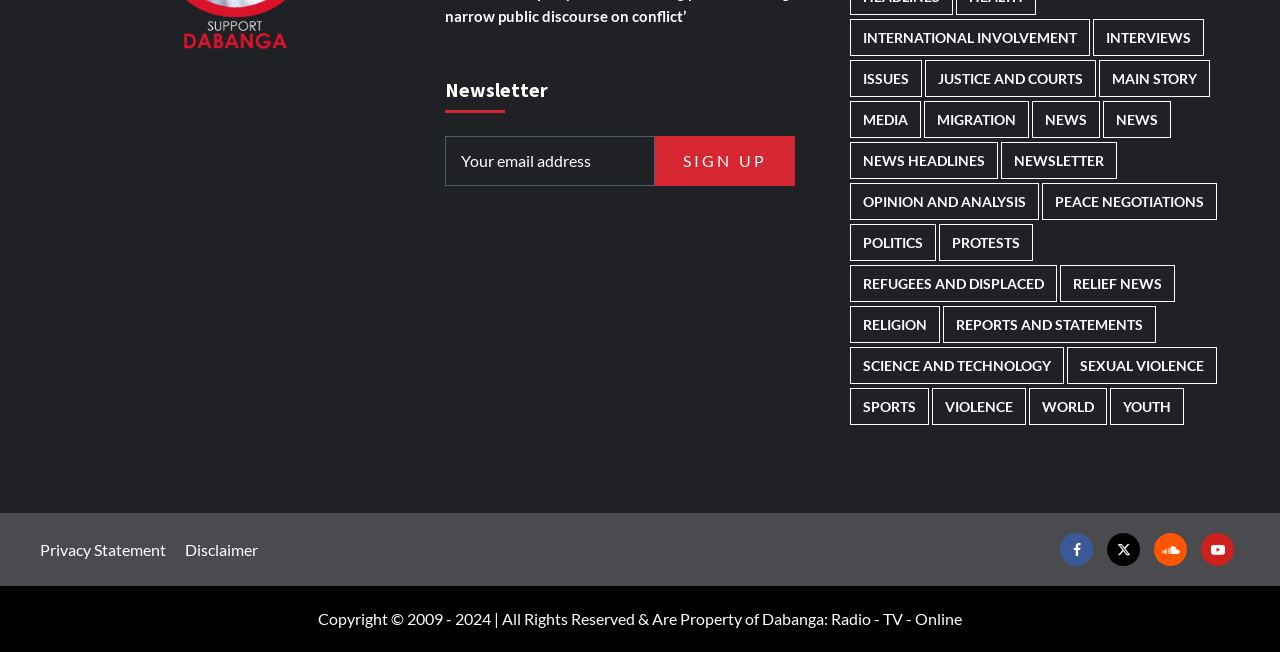What social media platforms are available?
Analyze the image and deliver a detailed answer to the question.

The webpage provides links to four social media platforms, namely Facebook, Twitter, Soundcloud, and Youtube, allowing users to access the organization's presence on these platforms.